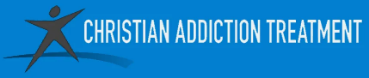Carefully examine the image and provide an in-depth answer to the question: What does the stylized figure in the logo symbolize?

The caption explains that the stylized figure with arms outstretched symbolizes support and hope, which reflects the organization's mission to provide assistance for those facing addiction challenges.